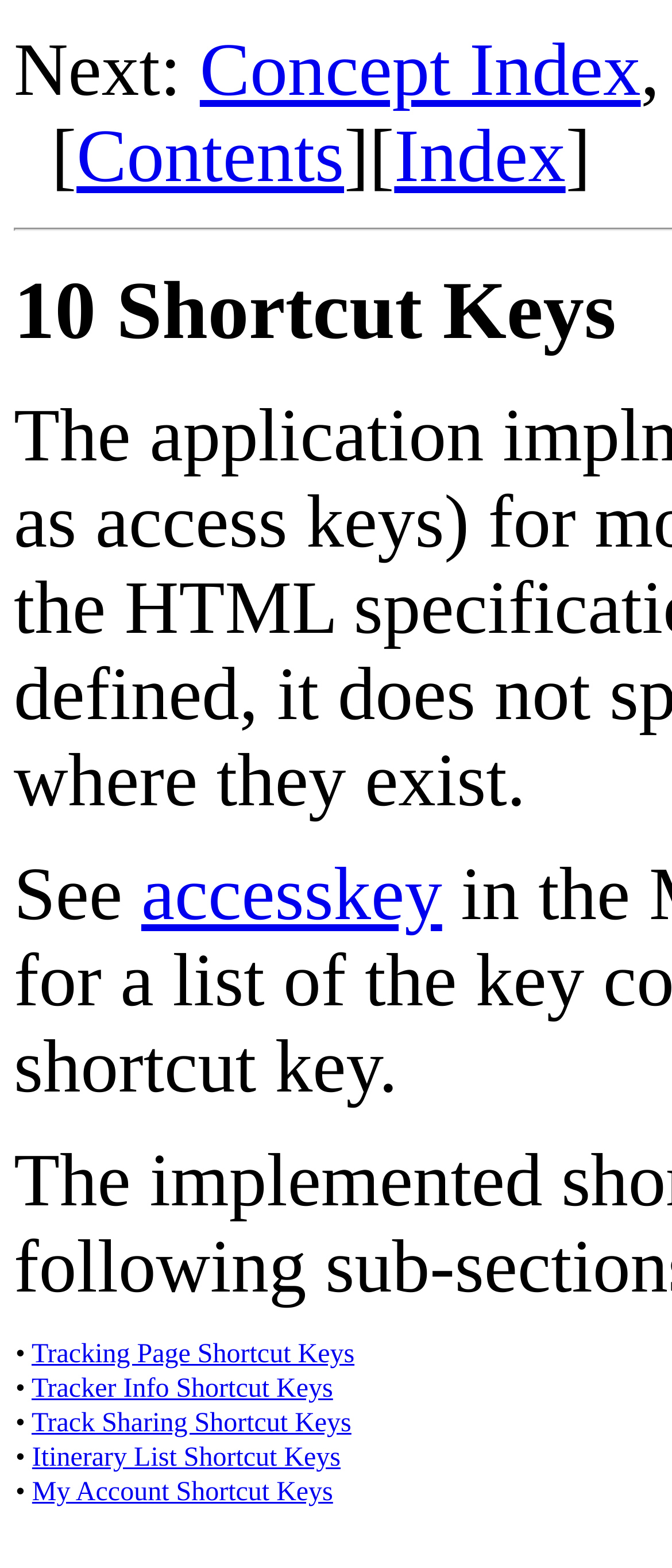How many links are there on the page?
Provide a short answer using one word or a brief phrase based on the image.

7